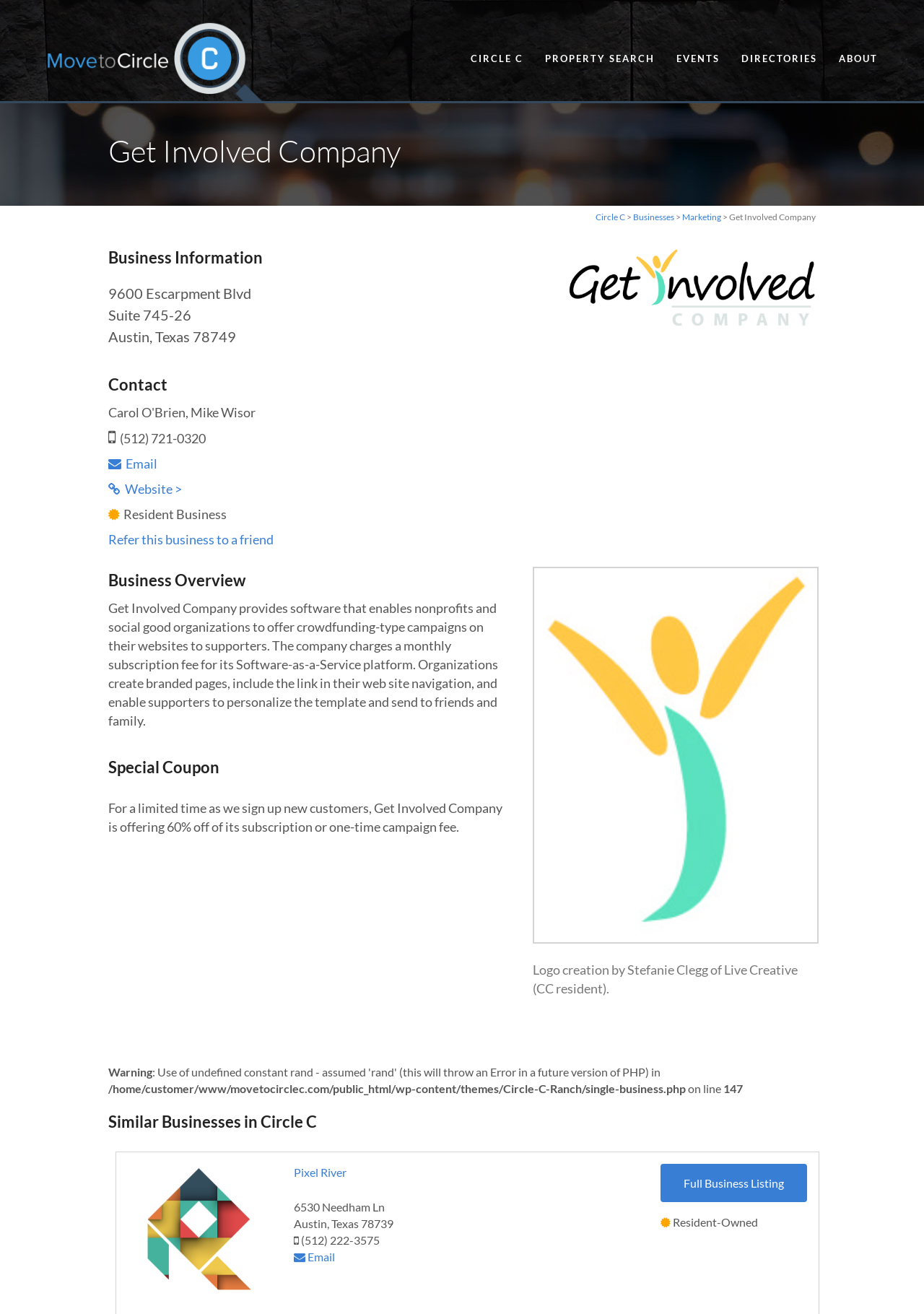Write a detailed summary of the webpage, including text, images, and layout.

The webpage is about Get Involved Company, a business that provides software for nonprofits and social good organizations to offer crowdfunding-type campaigns on their websites. At the top of the page, there are six links: "Move to Circle C", "CIRCLE C", "PROPERTY SEARCH", "EVENTS", "DIRECTORIES", and "ABOUT". Below these links, there is a heading "Get Involved Company" followed by three links: "Circle C", "Businesses", and "Marketing".

On the left side of the page, there is an article section that takes up most of the page. It starts with an image, followed by a heading "Business Information" and the company's address, phone number, and email. Below this, there is a heading "Contact" with the company's phone number and email. There is also a link to refer the business to a friend and a link to the company's website.

Further down, there is a heading "Business Overview" that describes the company's software and services. Below this, there is a heading "Special Coupon" that offers a limited-time discount for new customers. 

On the right side of the page, there is a section that lists similar businesses in Circle C, including "Pixel River" with its address, phone number, and email. There is also a link to view the full business listing.

At the bottom of the page, there is a warning message and some technical information about the webpage.